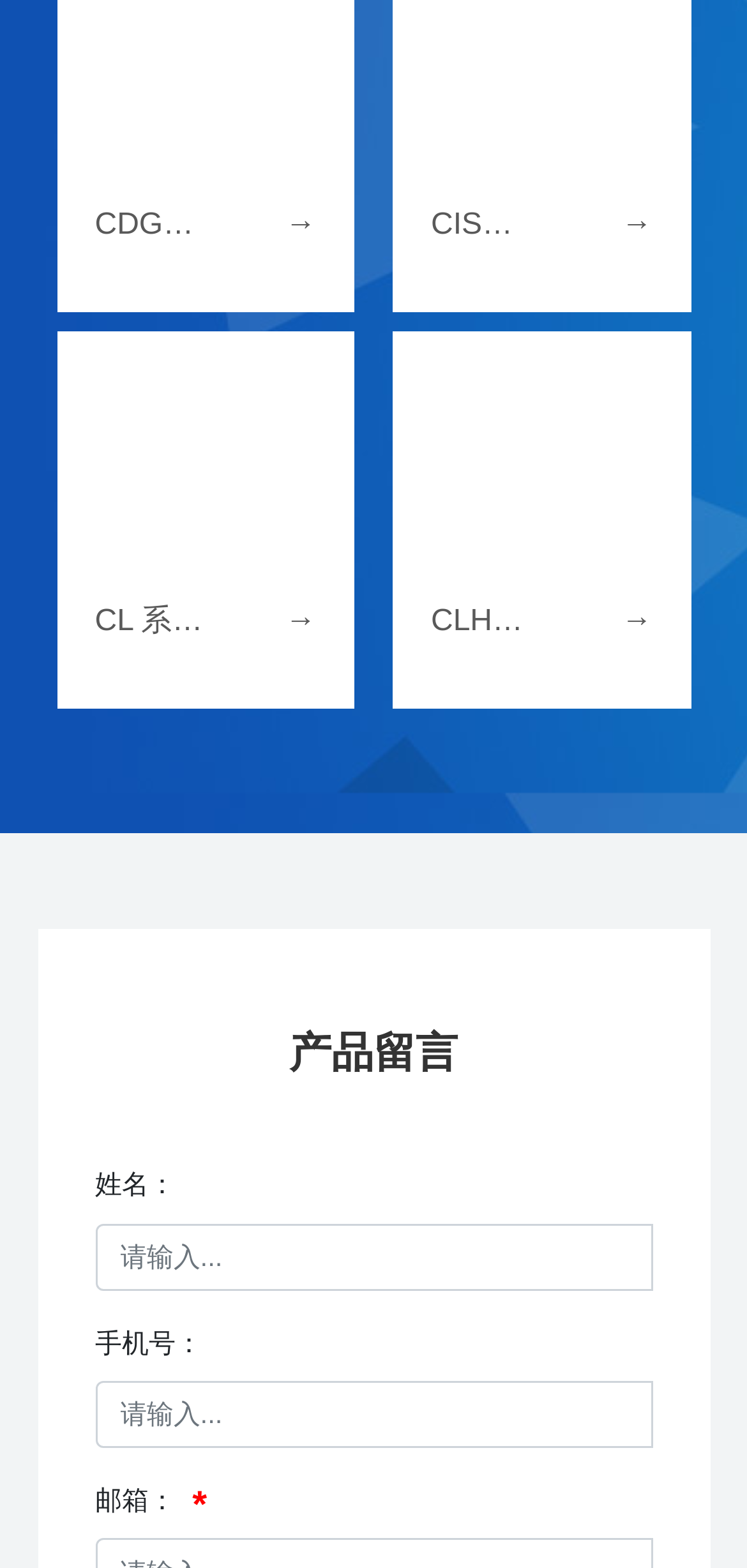Please identify the bounding box coordinates of the area that needs to be clicked to fulfill the following instruction: "fill in the textbox for name."

[0.127, 0.78, 0.873, 0.823]